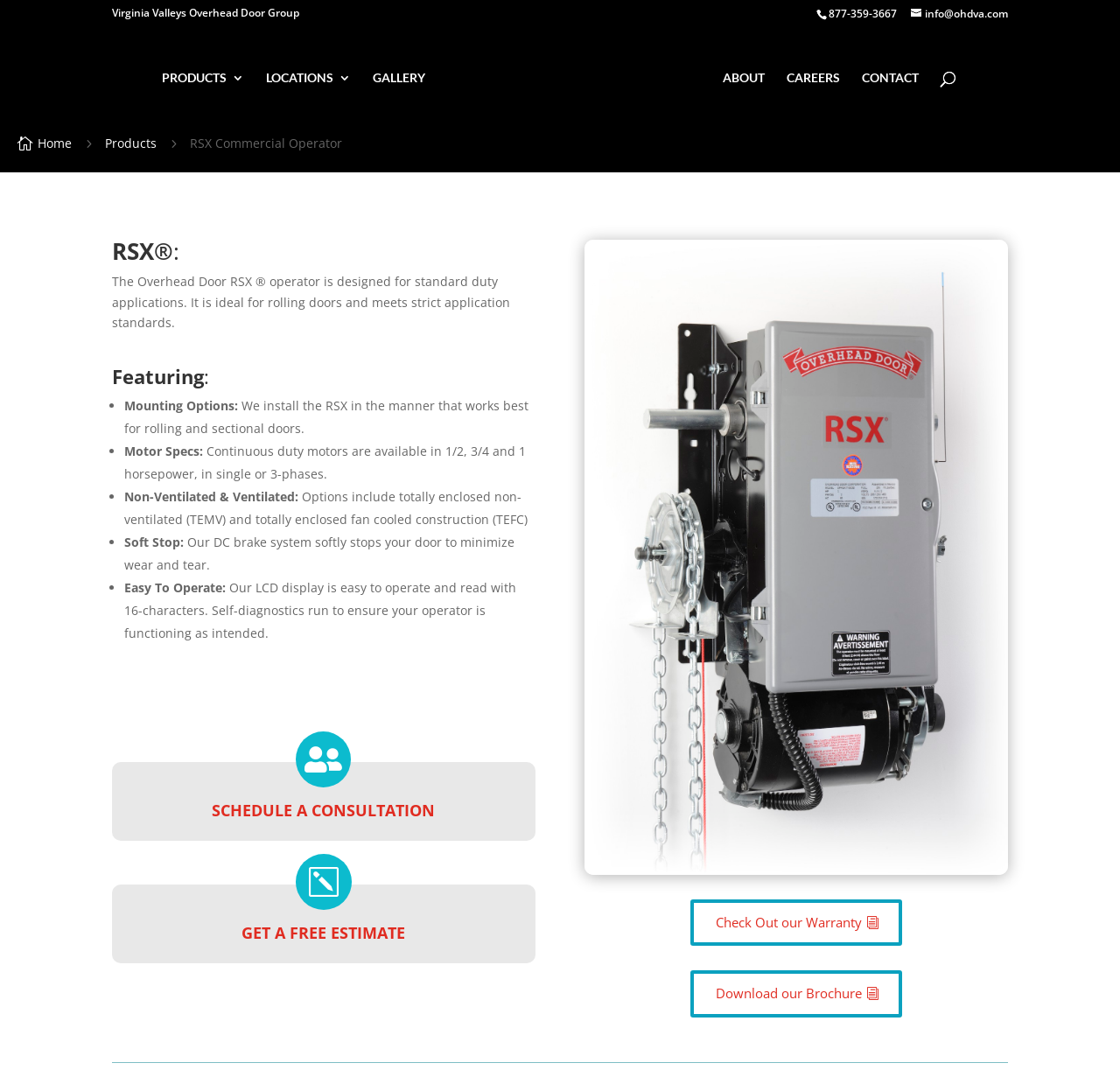Identify the bounding box for the element characterized by the following description: "name="s" placeholder="Search …" title="Search for:"".

[0.053, 0.024, 0.953, 0.026]